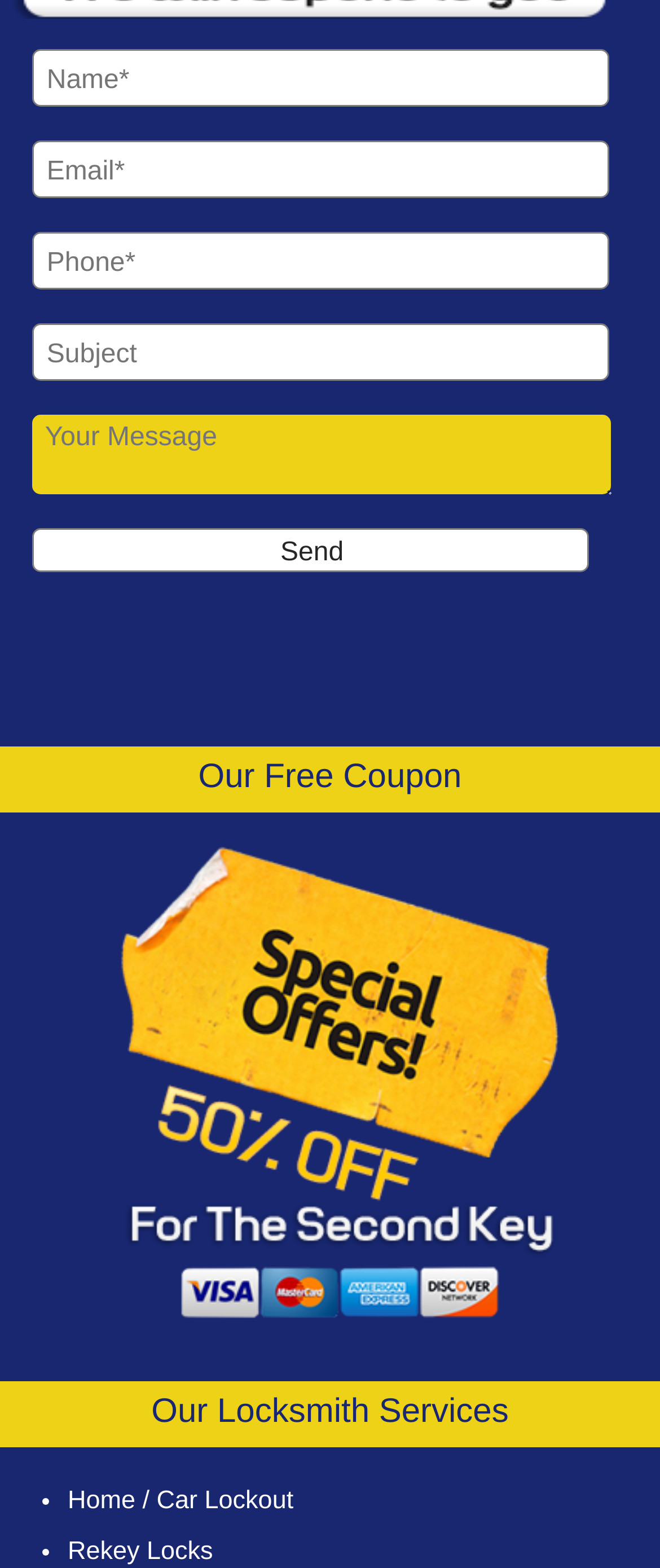Given the description of a UI element: "parent_node: Our Free Coupon", identify the bounding box coordinates of the matching element in the webpage screenshot.

[0.0, 0.841, 1.0, 0.86]